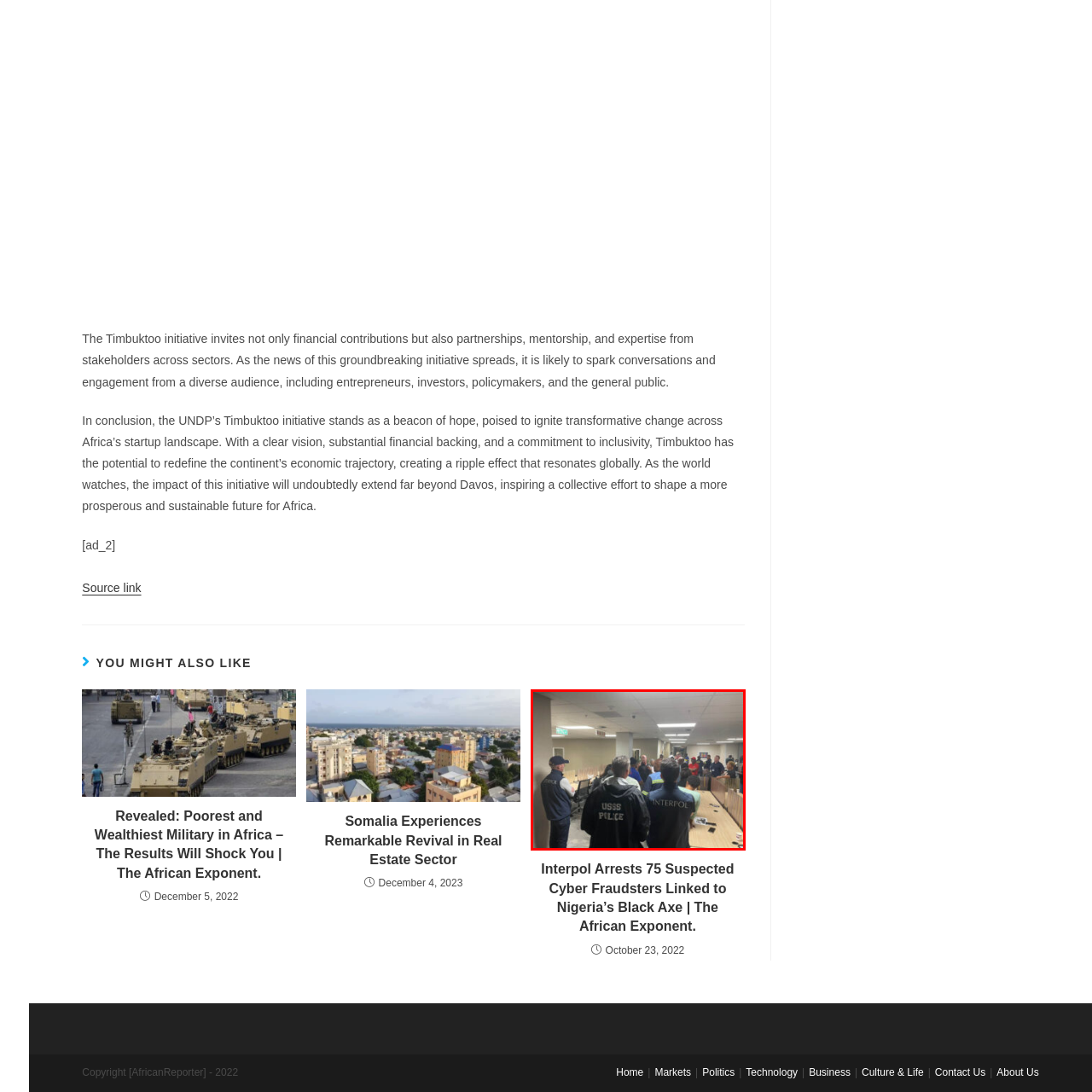Observe the area inside the red box, What is the affiliation of the law enforcement agents? Respond with a single word or phrase.

USSS POLICE and INTERPOL